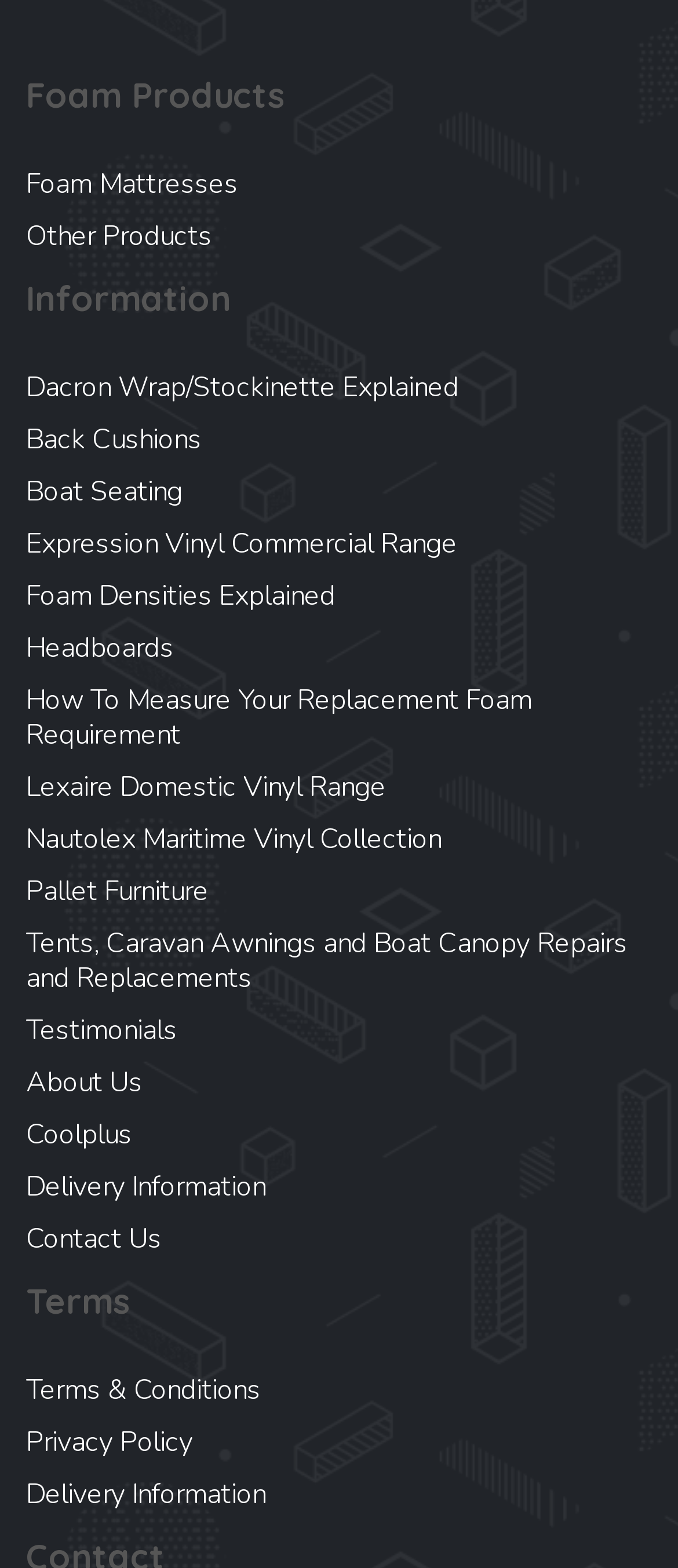Respond with a single word or phrase for the following question: 
How many links are there on the webpage in total?

25